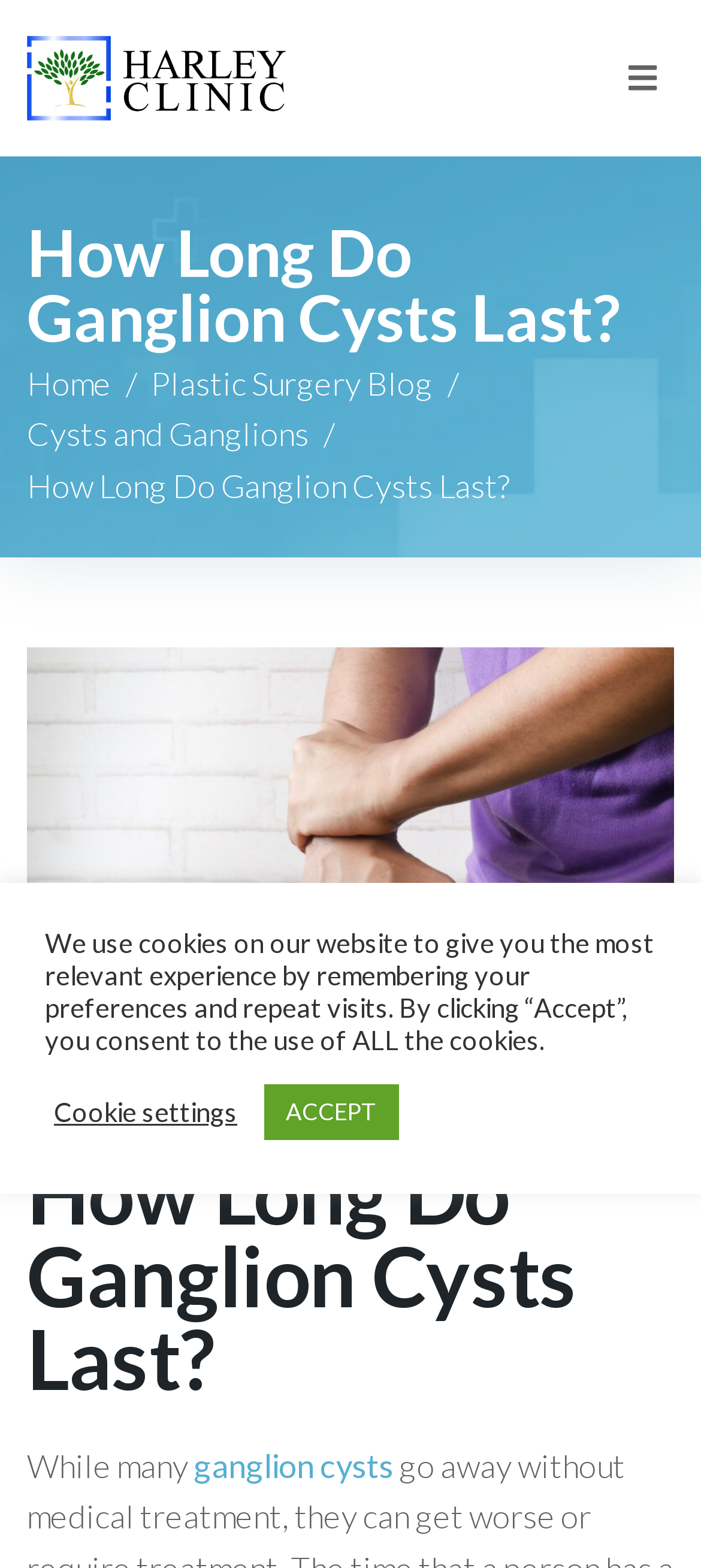What is the purpose of the button 'Open/Close Menu'?
Use the information from the image to give a detailed answer to the question.

The button 'Open/Close Menu' is located at the top-right corner of the webpage, and its purpose is to toggle the visibility of the navigation menu.